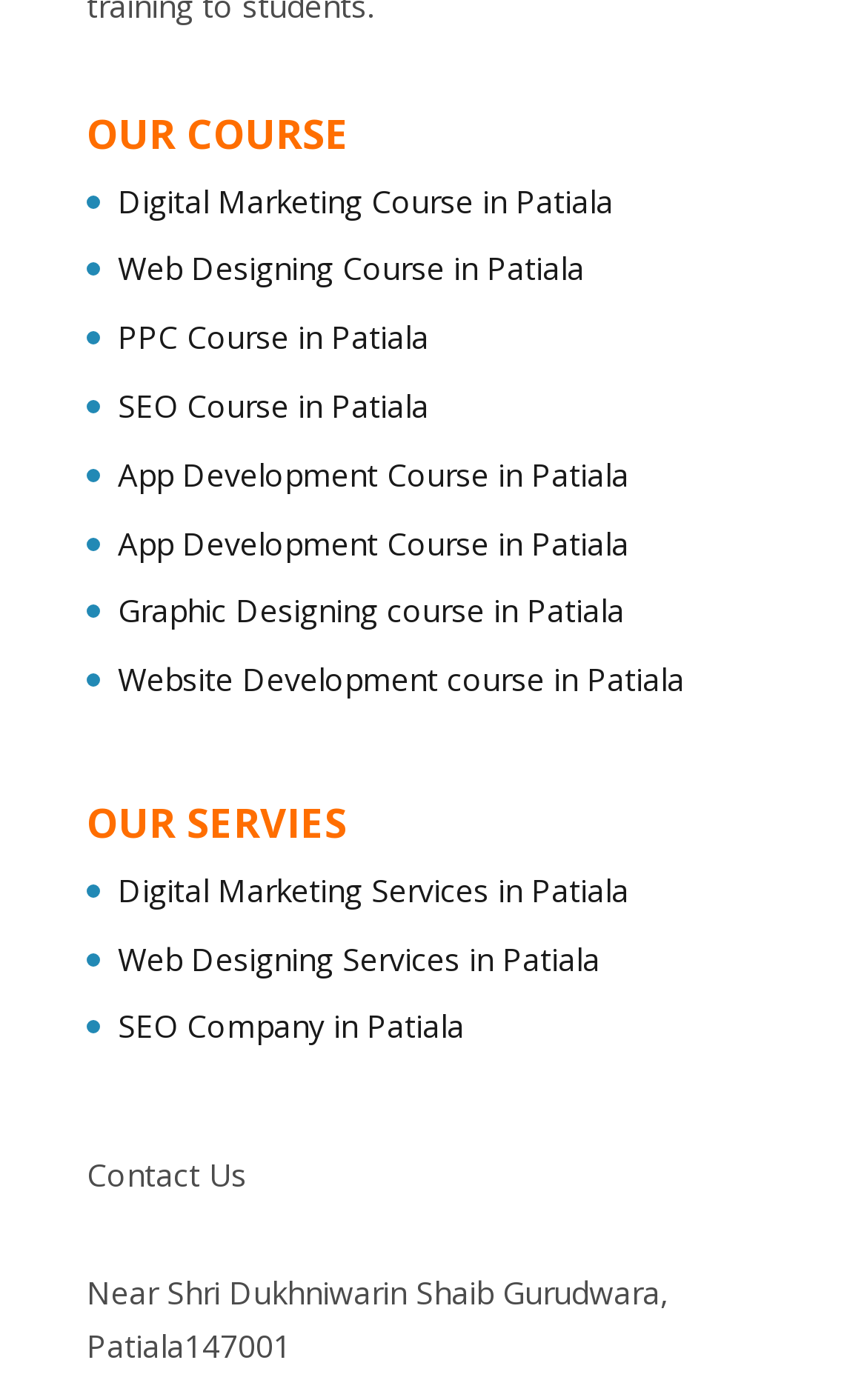Pinpoint the bounding box coordinates of the element you need to click to execute the following instruction: "Click on Digital Marketing Course in Patiala". The bounding box should be represented by four float numbers between 0 and 1, in the format [left, top, right, bottom].

[0.136, 0.128, 0.708, 0.158]